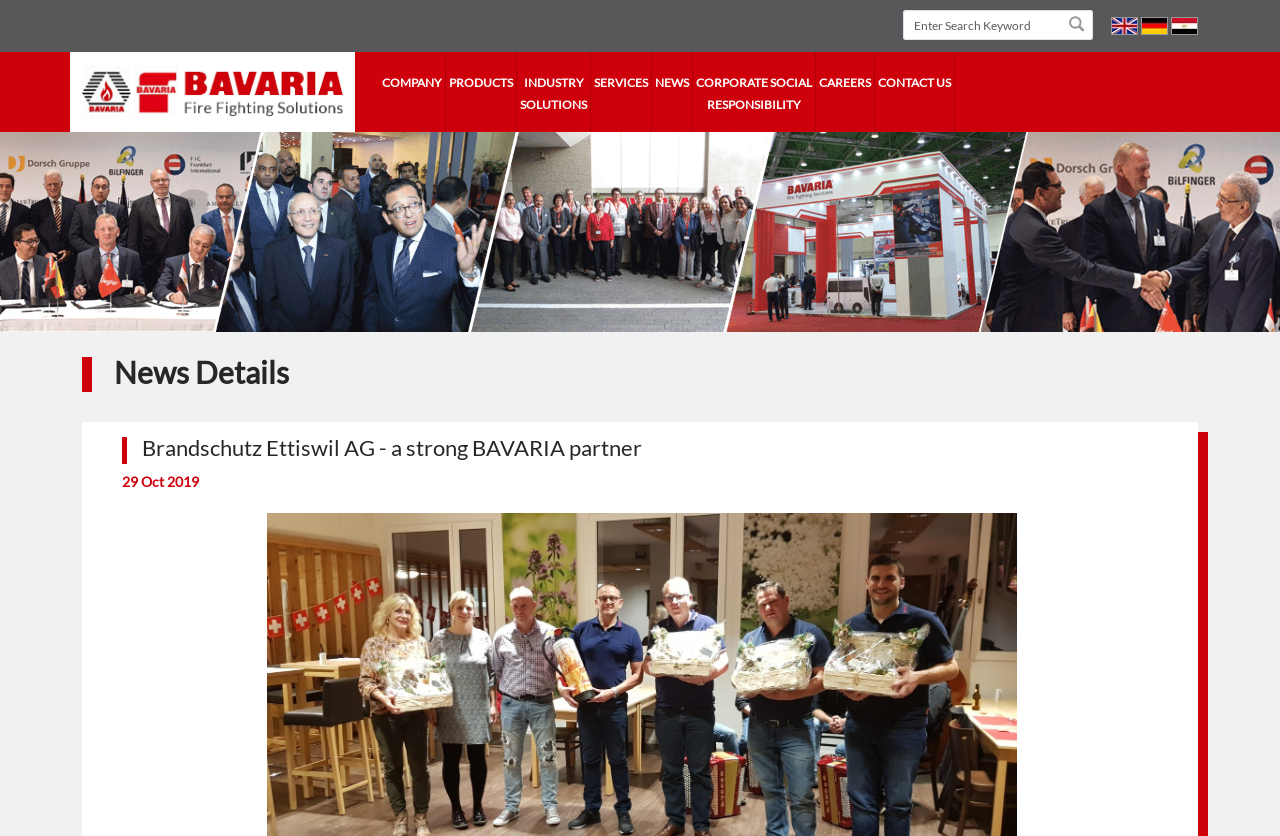Create a detailed description of the webpage's content and layout.

The webpage is about Brandschutz Ettiswil AG, a strong BAVARIA partner. At the top right corner, there are three language options: Arabic, Deutsch, and English, each accompanied by a small flag icon. Below these options, there is a search bar where users can enter keywords, accompanied by a search button.

On the top left side, there is a logo that spans the entire width of the page. Below the logo, there is a navigation menu with links to various sections, including Home Page, COMPANY, PRODUCTS, INDUSTRY SOLUTIONS, SERVICES, NEWS, CORPORATE SOCIAL RESPONSIBILITY, CAREERS, and CONTACT US.

The main content of the page is a news article, with a heading "News Details" and a subheading "Brandschutz Ettiswil AG - a strong BAVARIA partner". The article is dated "29 Oct 2019". There is a large image that takes up most of the page, with the article text displayed on top of it.